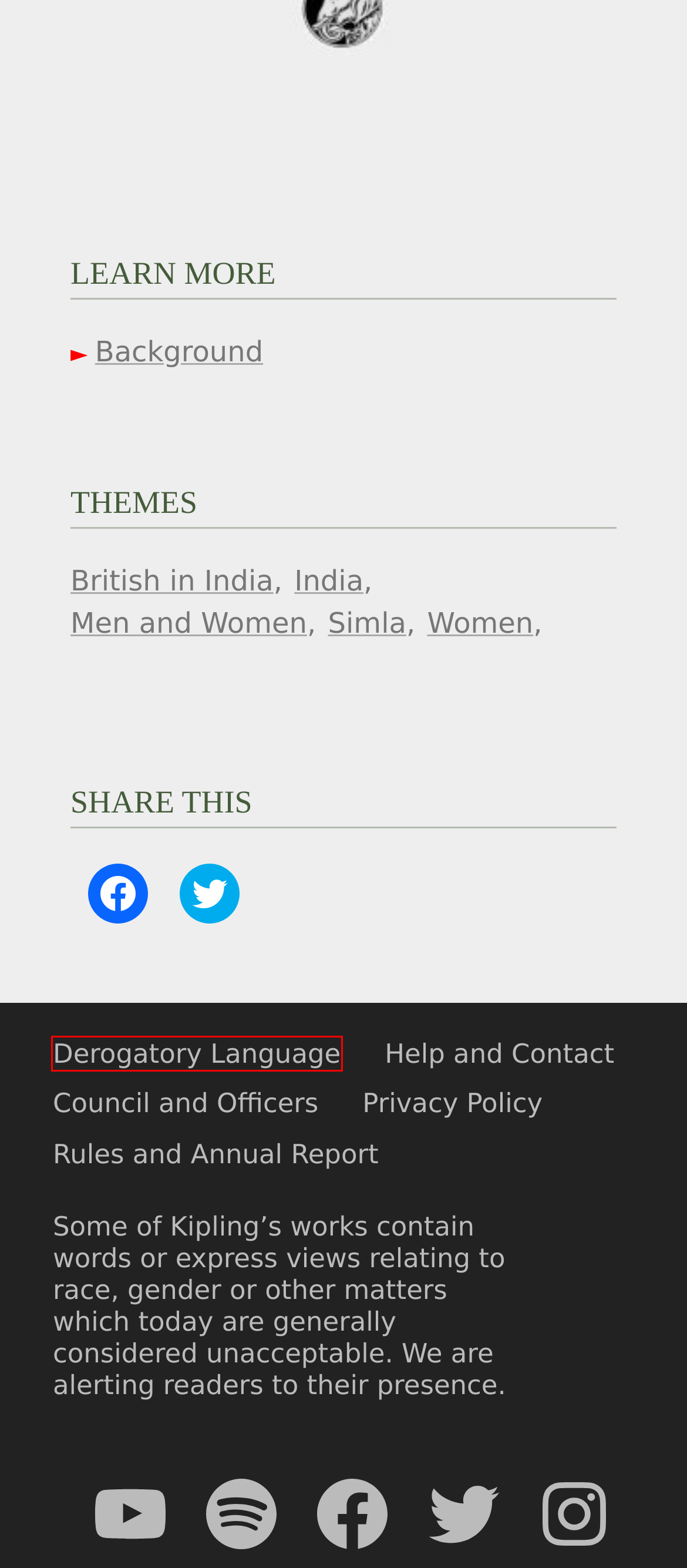You have a screenshot of a webpage with an element surrounded by a red bounding box. Choose the webpage description that best describes the new page after clicking the element inside the red bounding box. Here are the candidates:
A. Simla – The Kipling Society
B. Rules and Annual Report – The Kipling Society
C. Help and Contact – The Kipling Society
D. Derogatory Language Policy – The Kipling Society
E. British in India – The Kipling Society
F. Men and Women – The Kipling Society
G. India – The Kipling Society
H. Council and Officers – The Kipling Society

D